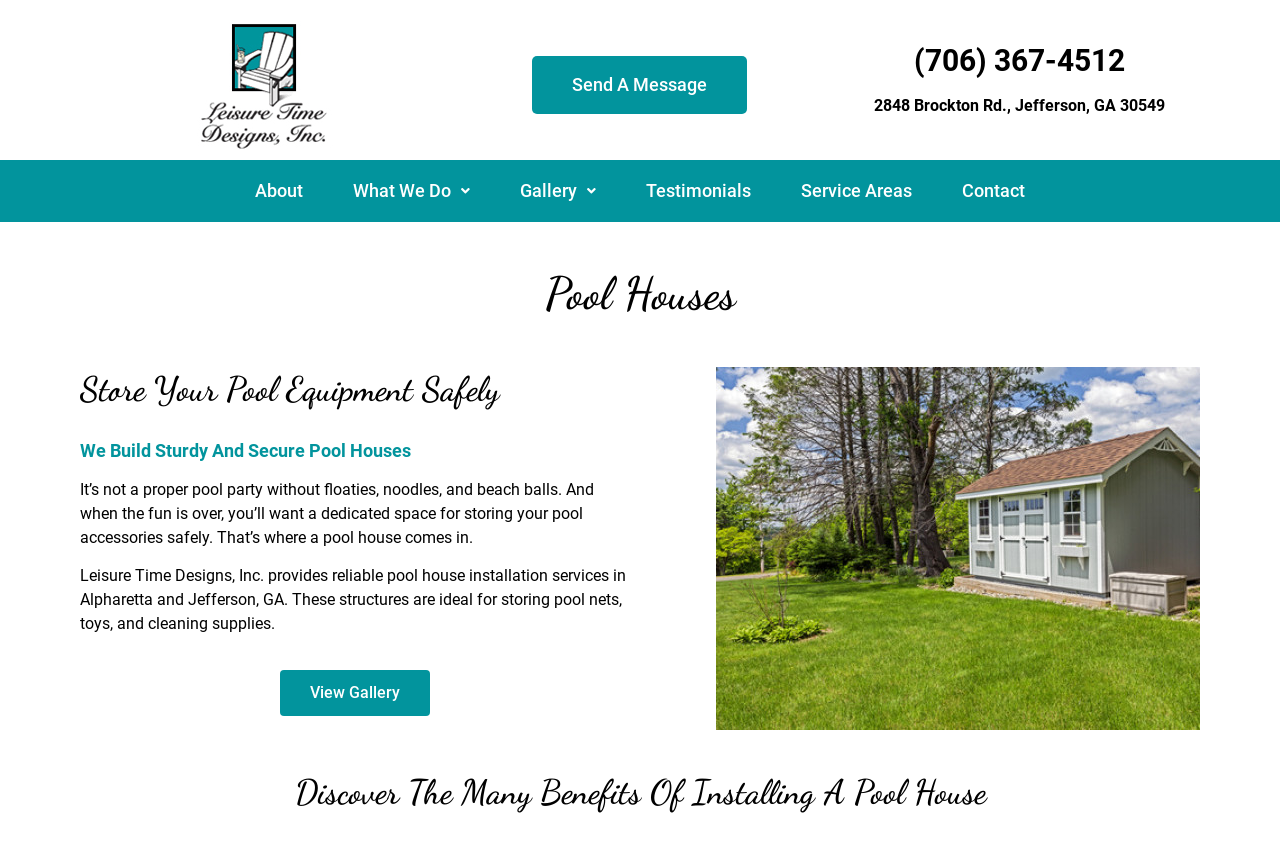Using the provided description Gallery, find the bounding box coordinates for the UI element. Provide the coordinates in (top-left x, top-left y, bottom-right x, bottom-right y) format, ensuring all values are between 0 and 1.

[0.395, 0.202, 0.477, 0.252]